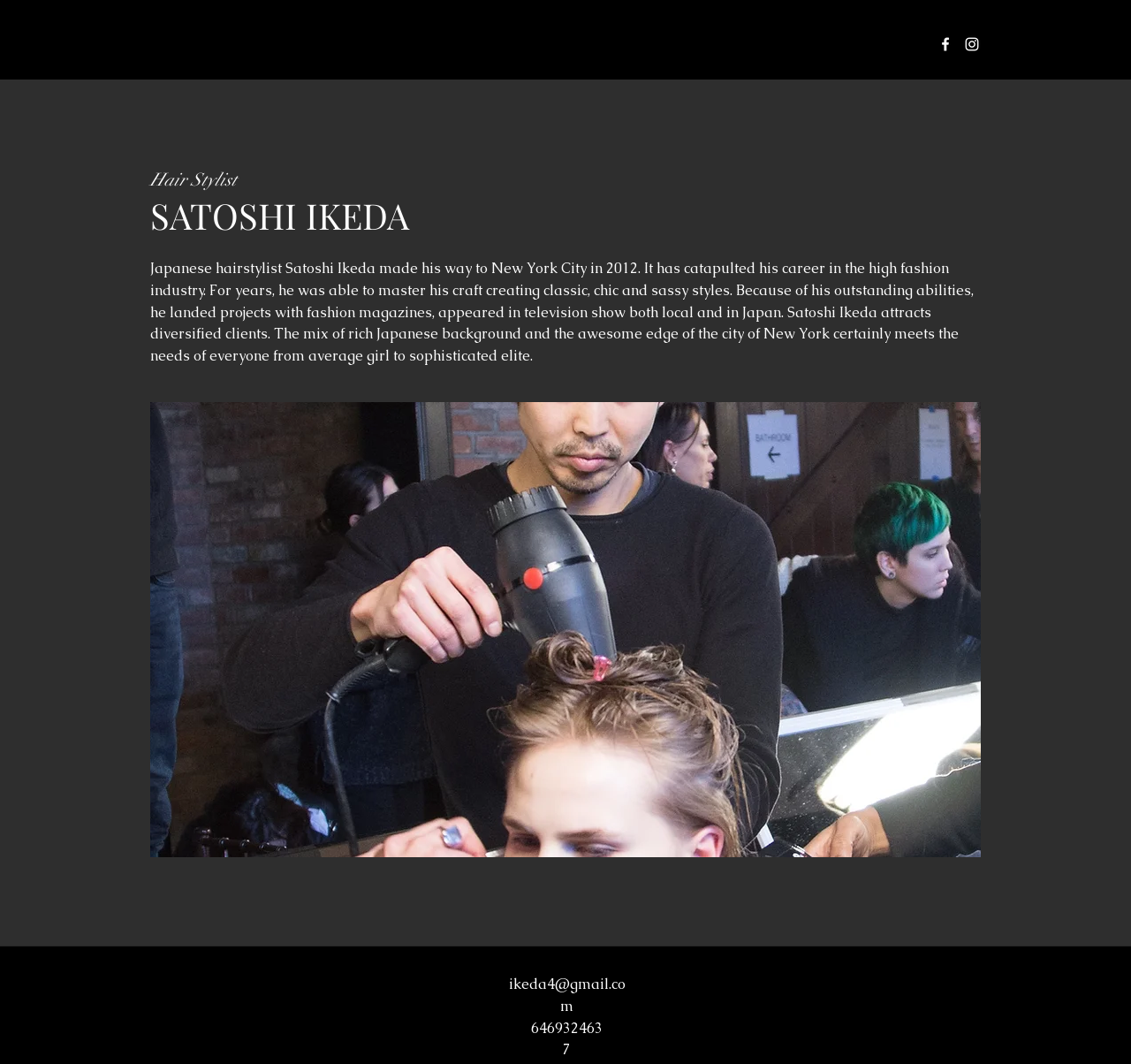How many social media links are available?
Look at the screenshot and respond with a single word or phrase.

2